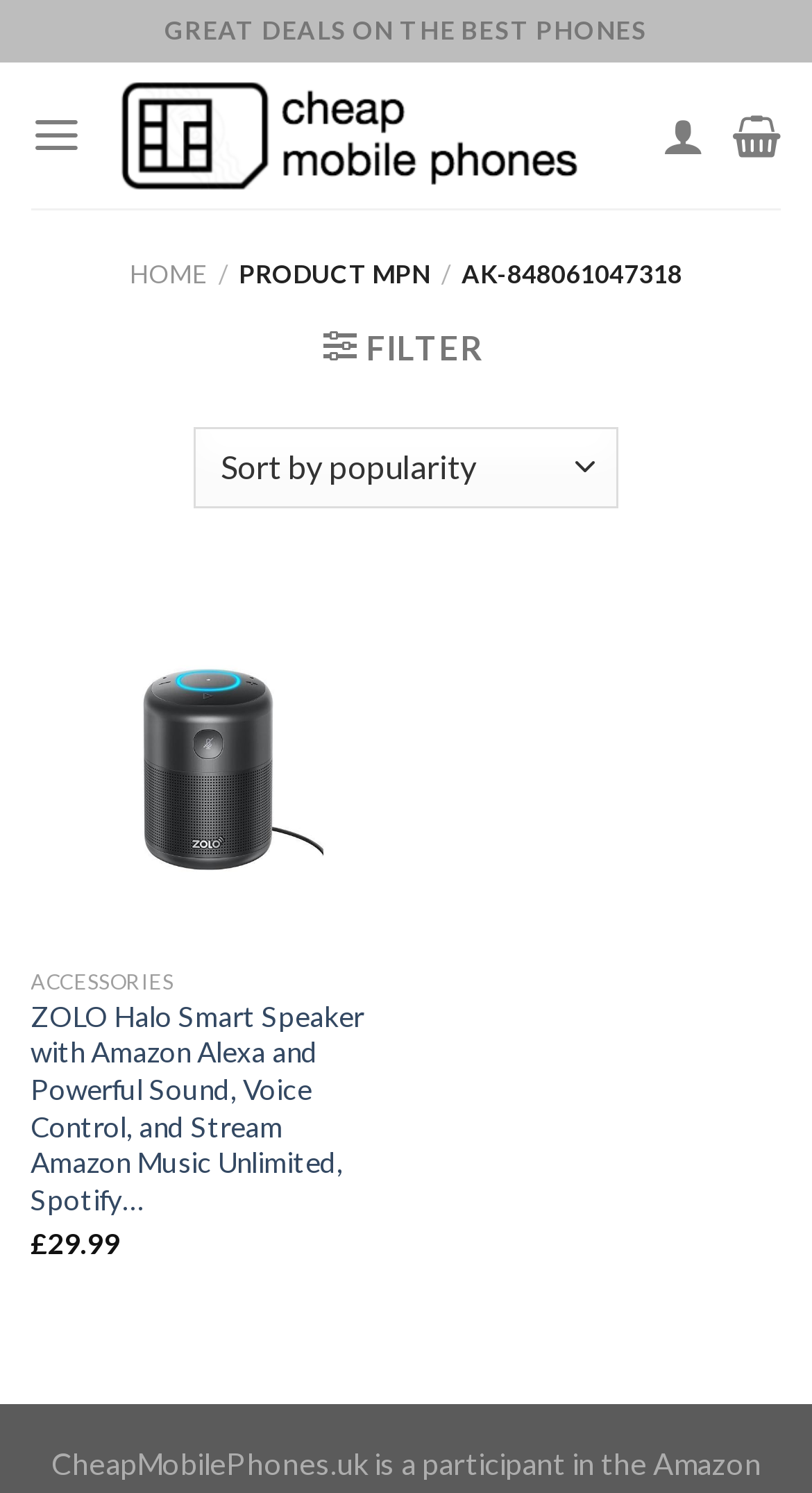Answer the question below with a single word or a brief phrase: 
What is the name of the product?

ZOLO Halo Smart Speaker